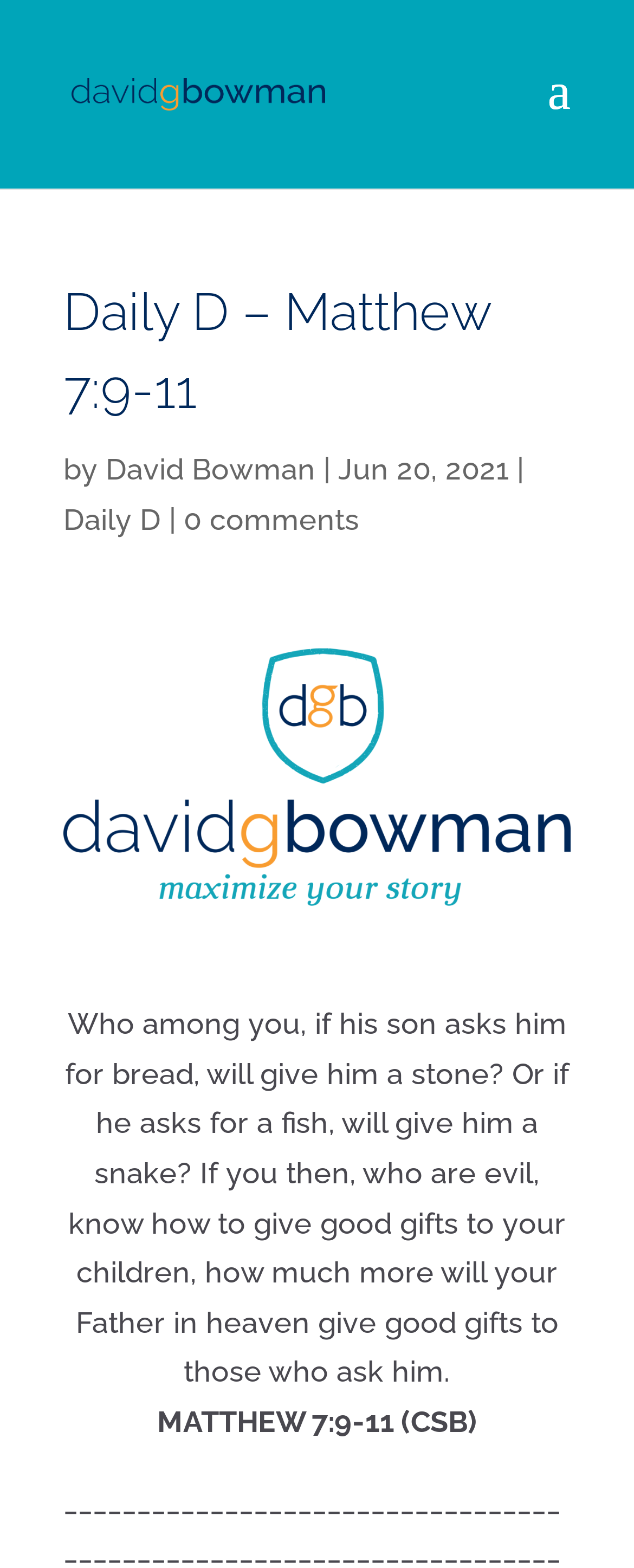Who is the author of this article?
Answer the question with detailed information derived from the image.

The author's name is mentioned twice on the webpage, once as a link 'David G. Bowman' and again as a link 'David Bowman'. This suggests that David G. Bowman is the author of the article.